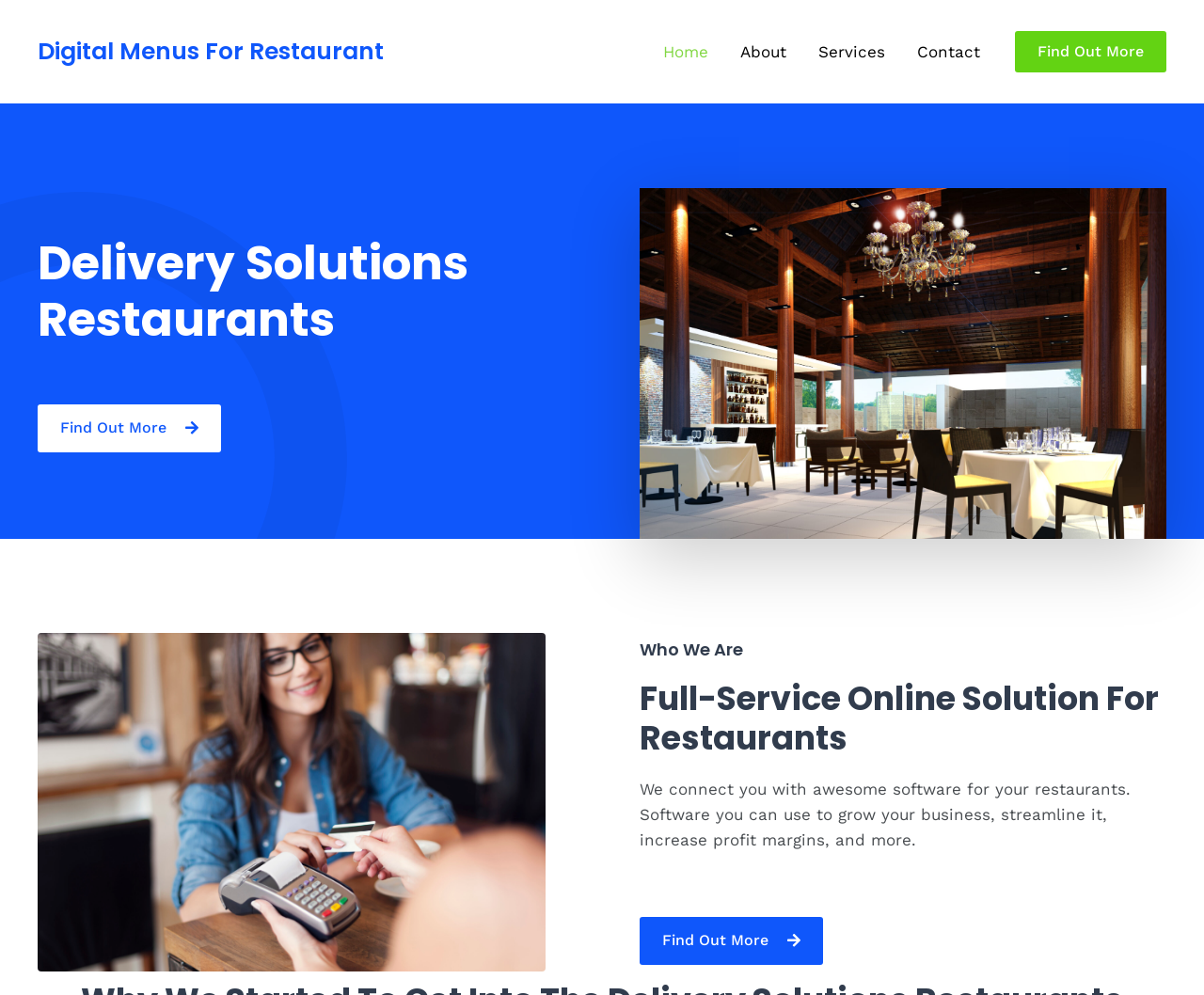Describe the webpage meticulously, covering all significant aspects.

The webpage is about digital menus for restaurants, with a focus on delivery solutions. At the top, there is a heading that reads "Digital Menus For Restaurant" and a link with the same text. Below this, there is a navigation menu with four links: "Home", "About", "Services", and "Contact". 

On the right side of the page, there is a prominent call-to-action button "Find Out More" with a heading "Delivery Solutions Restaurants" above it. Below the button, there is an image of a smiling woman paying for coffee by credit card. 

Further down, there are three headings: "Who We Are", "Full-Service Online Solution For Restaurants", and a paragraph of text that describes the service, stating that it connects restaurants with software to grow their business, streamline operations, and increase profit margins. Finally, there is another "Find Out More" button at the bottom.